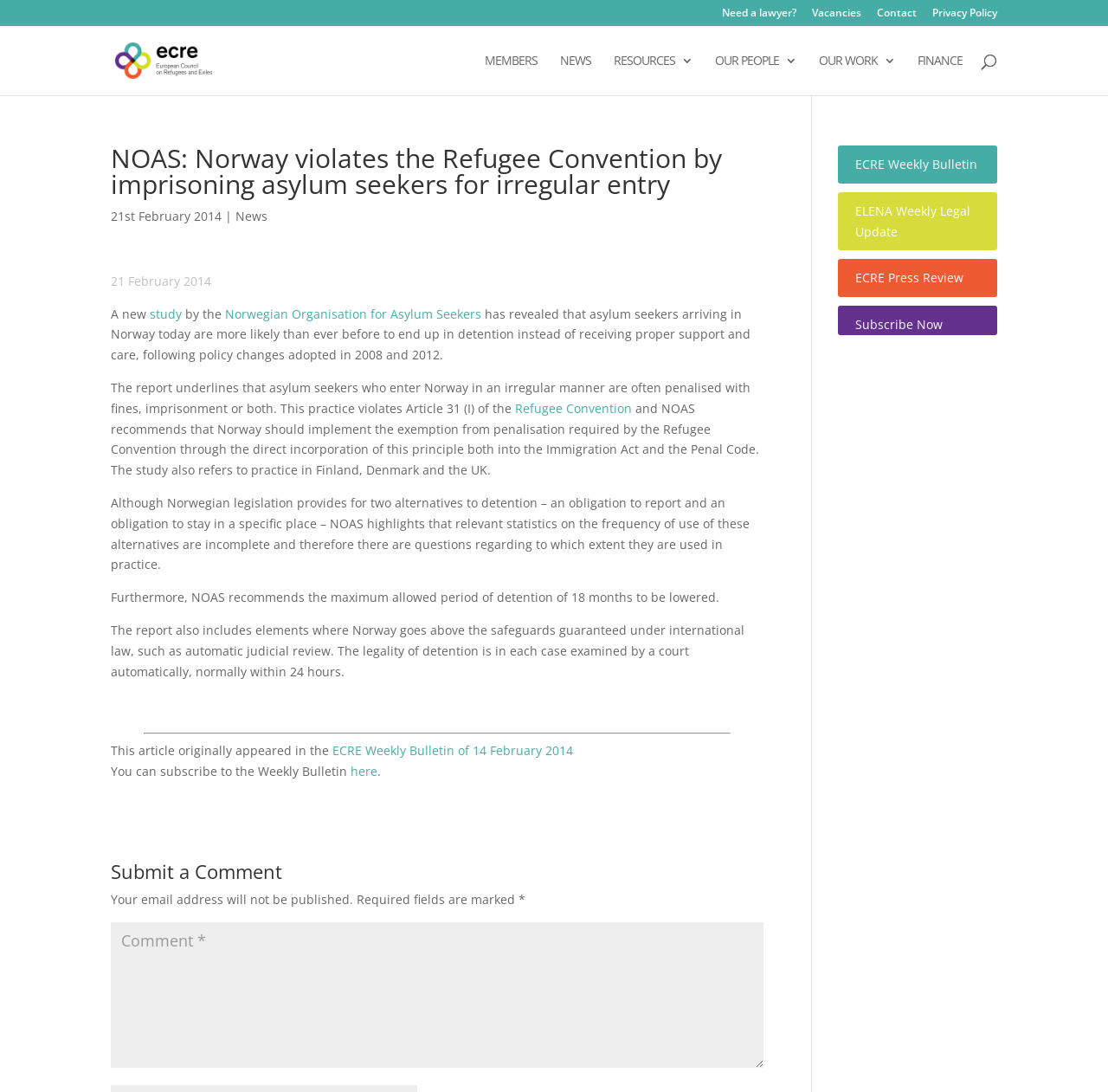What is the maximum allowed period of detention mentioned in the webpage?
Based on the image, answer the question in a detailed manner.

I found the answer by reading the text 'NOAS recommends the maximum allowed period of detention of 18 months to be lowered.' which is located in the middle of the webpage.